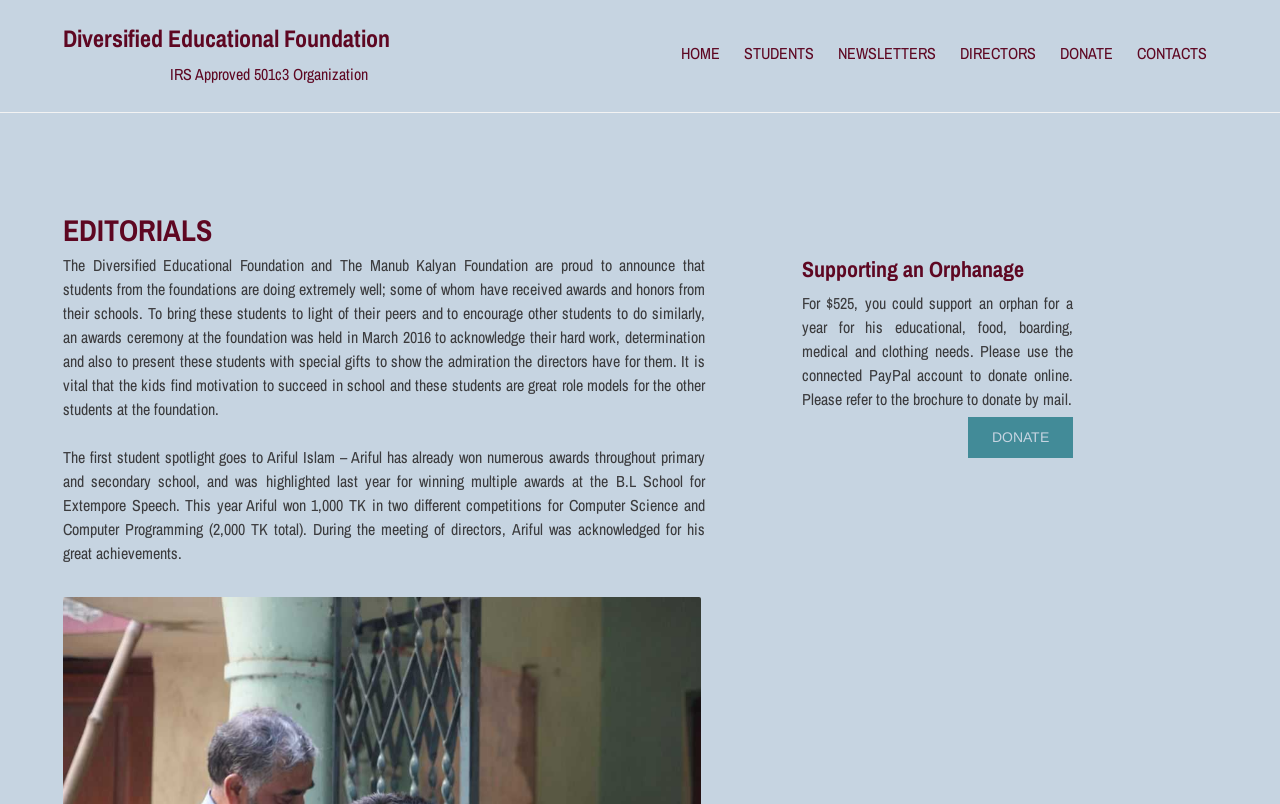Please find the bounding box coordinates of the element that needs to be clicked to perform the following instruction: "Read about EDITORIALS". The bounding box coordinates should be four float numbers between 0 and 1, represented as [left, top, right, bottom].

[0.049, 0.259, 0.551, 0.315]